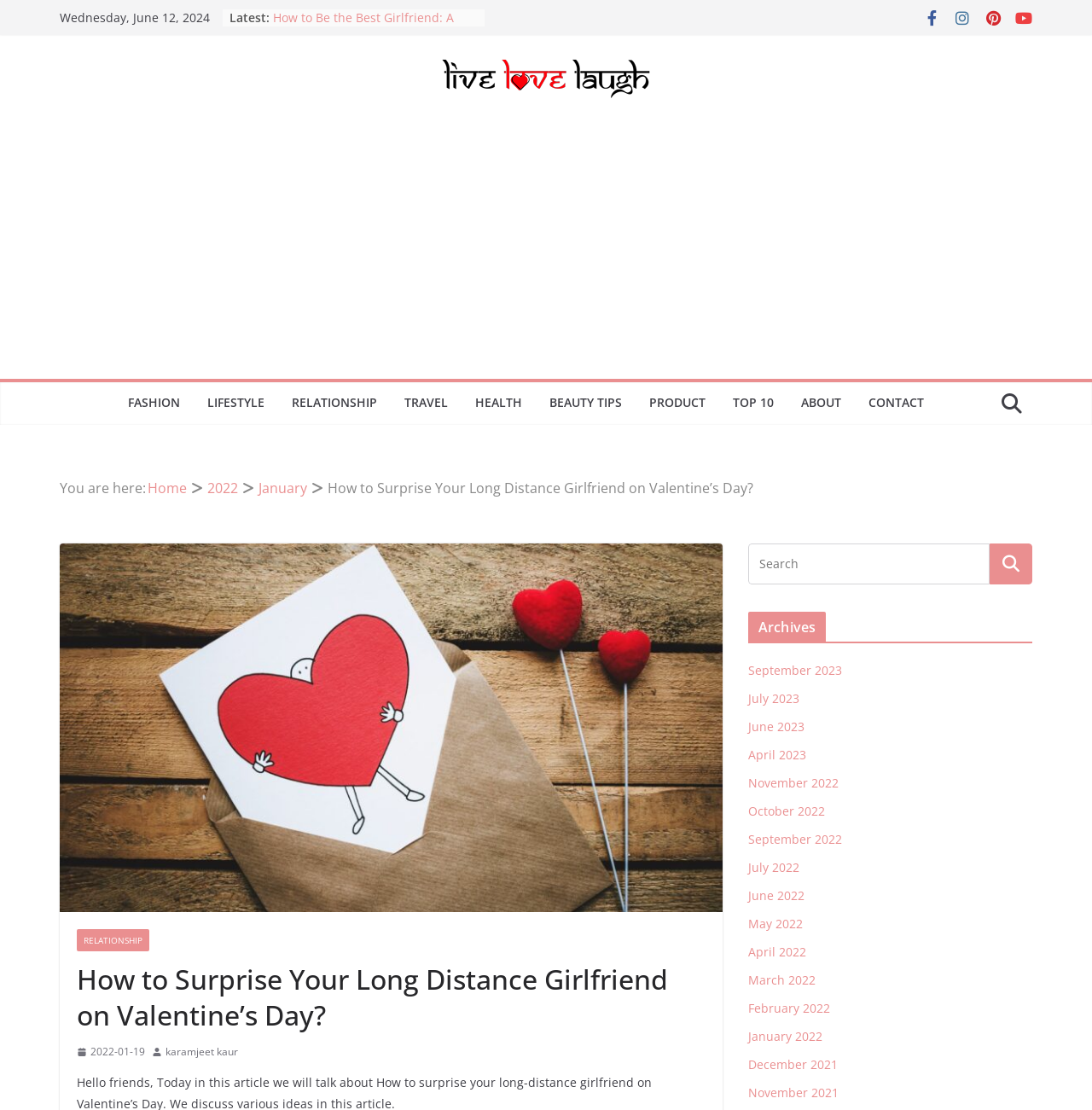Please find the bounding box coordinates of the clickable region needed to complete the following instruction: "View company mission and values". The bounding box coordinates must consist of four float numbers between 0 and 1, i.e., [left, top, right, bottom].

None